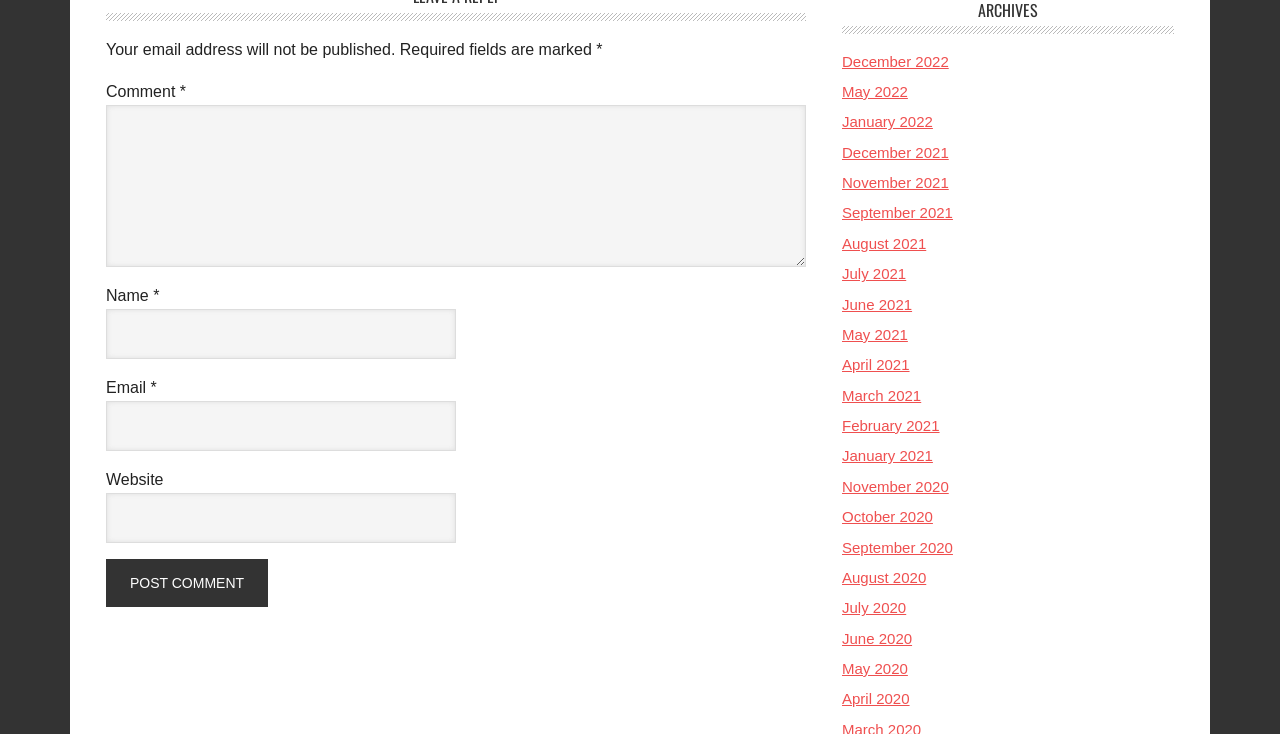Give the bounding box coordinates for the element described as: "April 2021".

[0.658, 0.485, 0.711, 0.509]